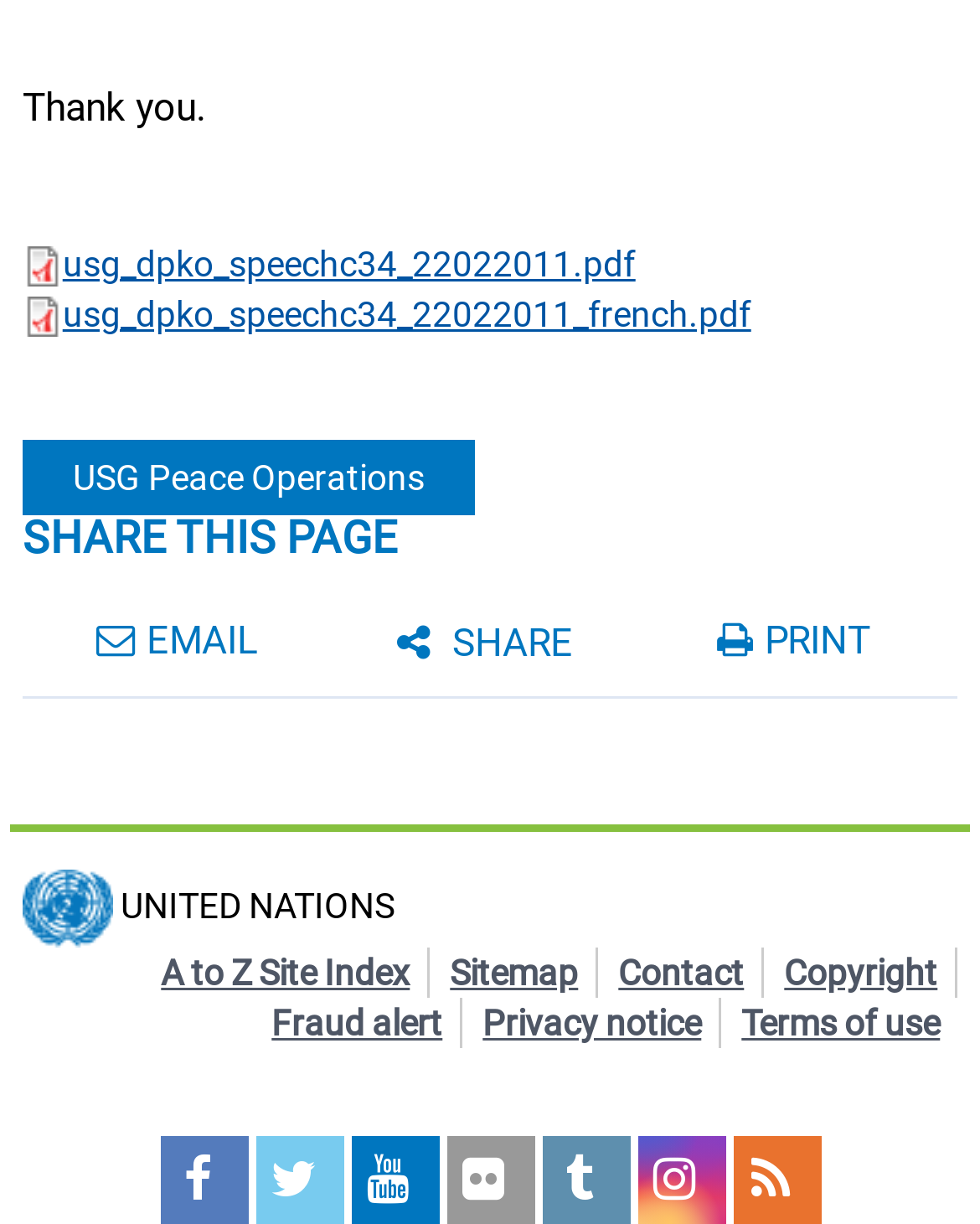Specify the bounding box coordinates of the area to click in order to execute this command: 'Read about Mt. Skjaldbreiður – The Magnificent Shield Volcano'. The coordinates should consist of four float numbers ranging from 0 to 1, and should be formatted as [left, top, right, bottom].

None